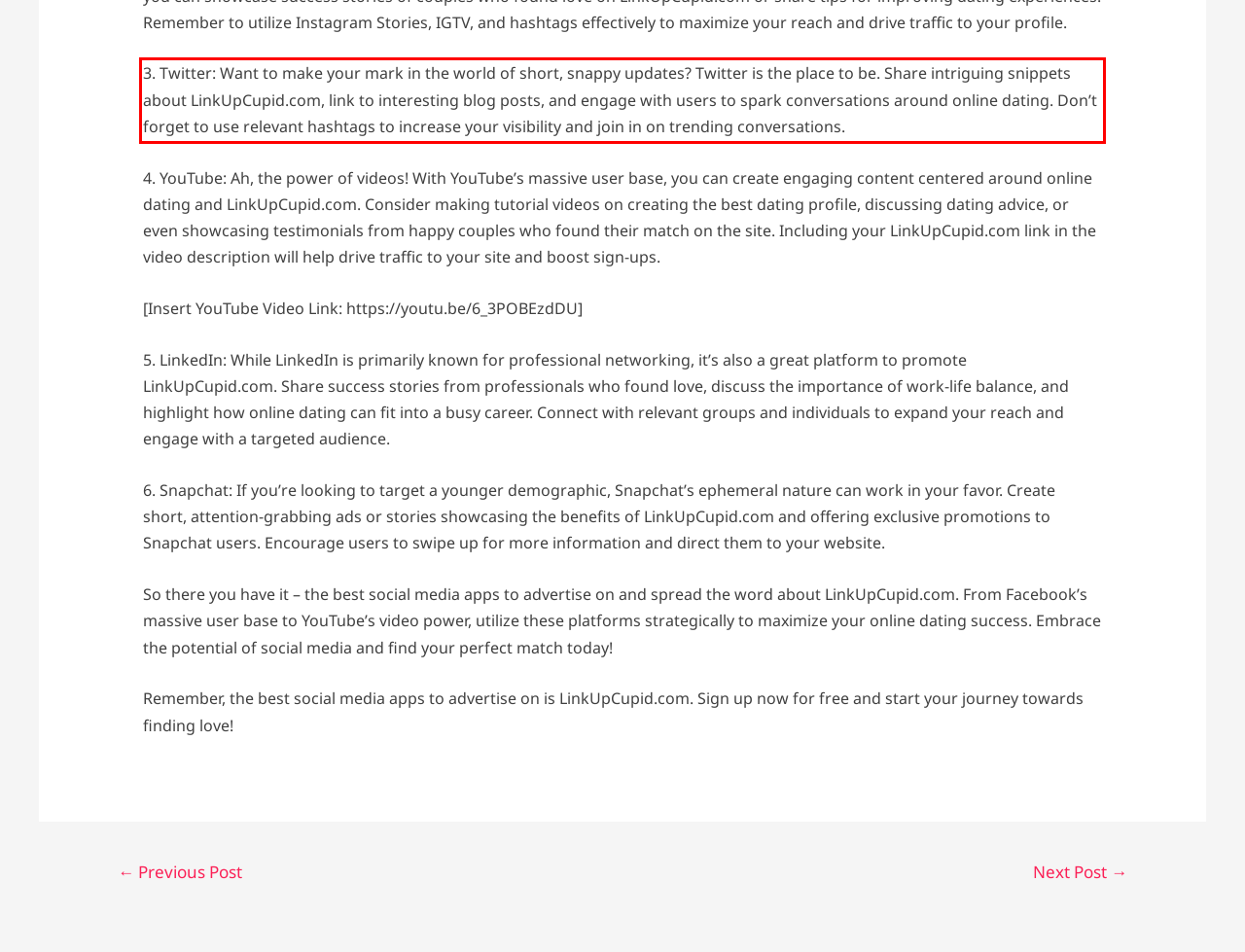Please take the screenshot of the webpage, find the red bounding box, and generate the text content that is within this red bounding box.

3. Twitter: Want to make your mark in the world of short, snappy updates? Twitter is the place to be. Share intriguing snippets about LinkUpCupid.com, link to interesting blog posts, and engage with users to spark conversations around online dating. Don’t forget to use relevant hashtags to increase your visibility and join in on trending conversations.